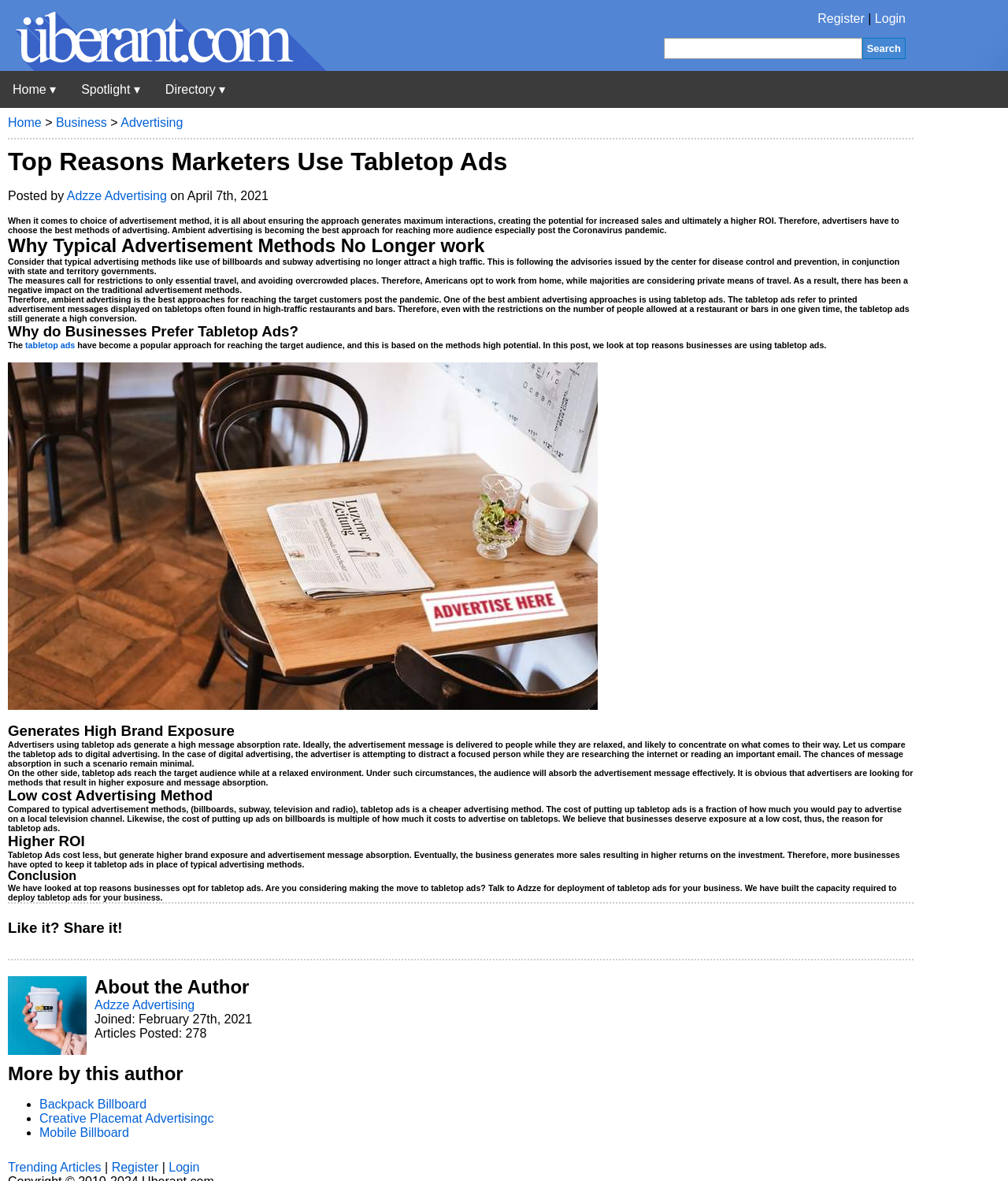Describe every aspect of the webpage comprehensively.

This webpage is about tabletop advertising, with the main content divided into several sections. At the top, there is a navigation bar with links to "Home", "Spotlight", "Directory", and a dropdown menu. Below the navigation bar, there is a section with a search bar and a button to search Uberant.

The main content of the webpage is an article titled "Top Reasons Marketers Use Tabletop Ads". The article is divided into several sections, including an introduction, "Why Typical Advertisement Methods No Longer Work", "Why Do Businesses Prefer Tabletop Ads?", and "Conclusion". The article discusses the benefits of tabletop advertising, including high brand exposure, low cost, and higher ROI.

Throughout the article, there are several headings and subheadings that break up the content. There are also links to other articles and resources, including "tabletop ads" and "Adzze Advertising". At the bottom of the article, there is a section with information about the author, including a link to their profile and a list of their other articles.

On the right side of the webpage, there is a sidebar with links to "Trending Articles" and a section with links to "Register" and "Login". There is also an image of the Adzze Advertising logo.